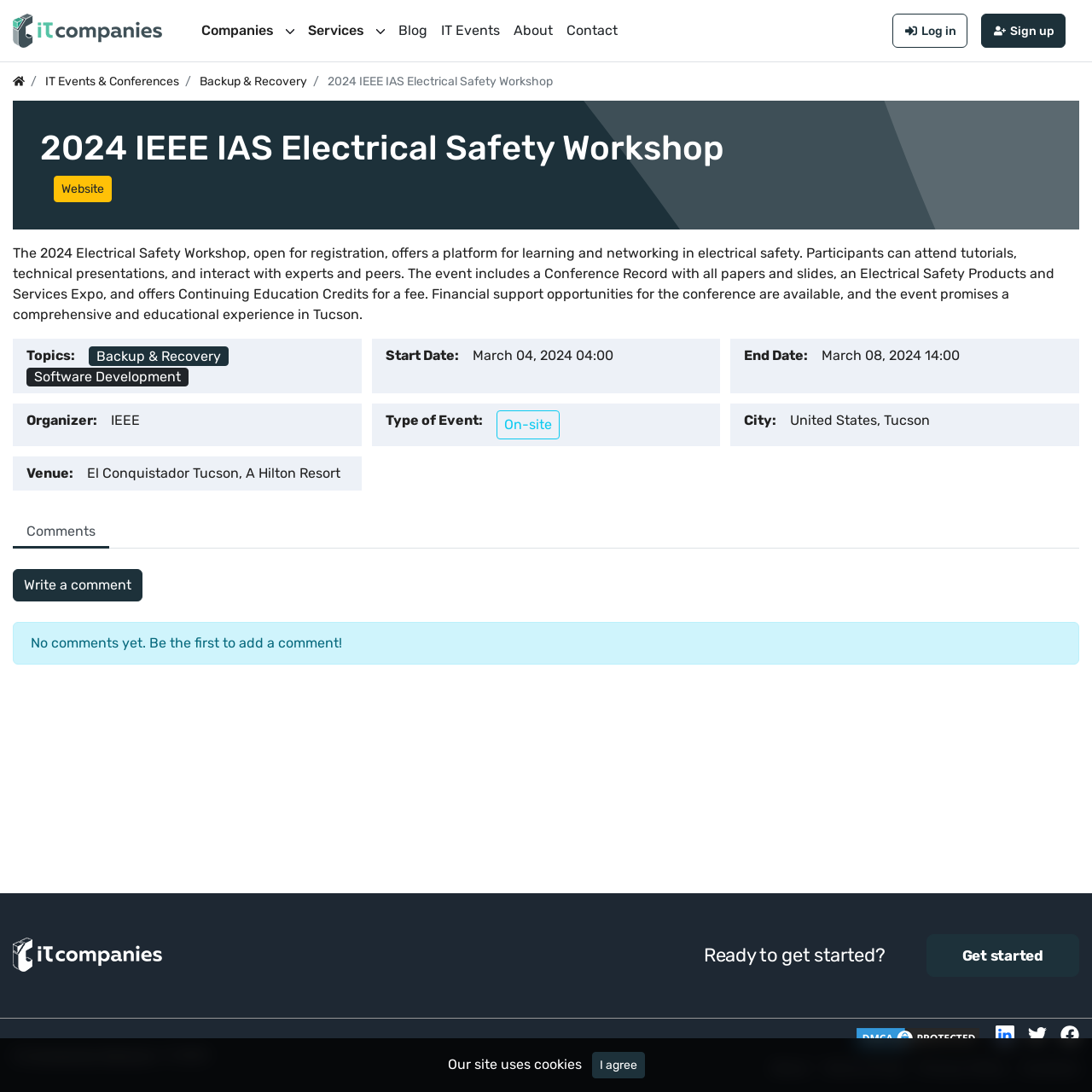Who is the organizer of the event? Look at the image and give a one-word or short phrase answer.

IEEE